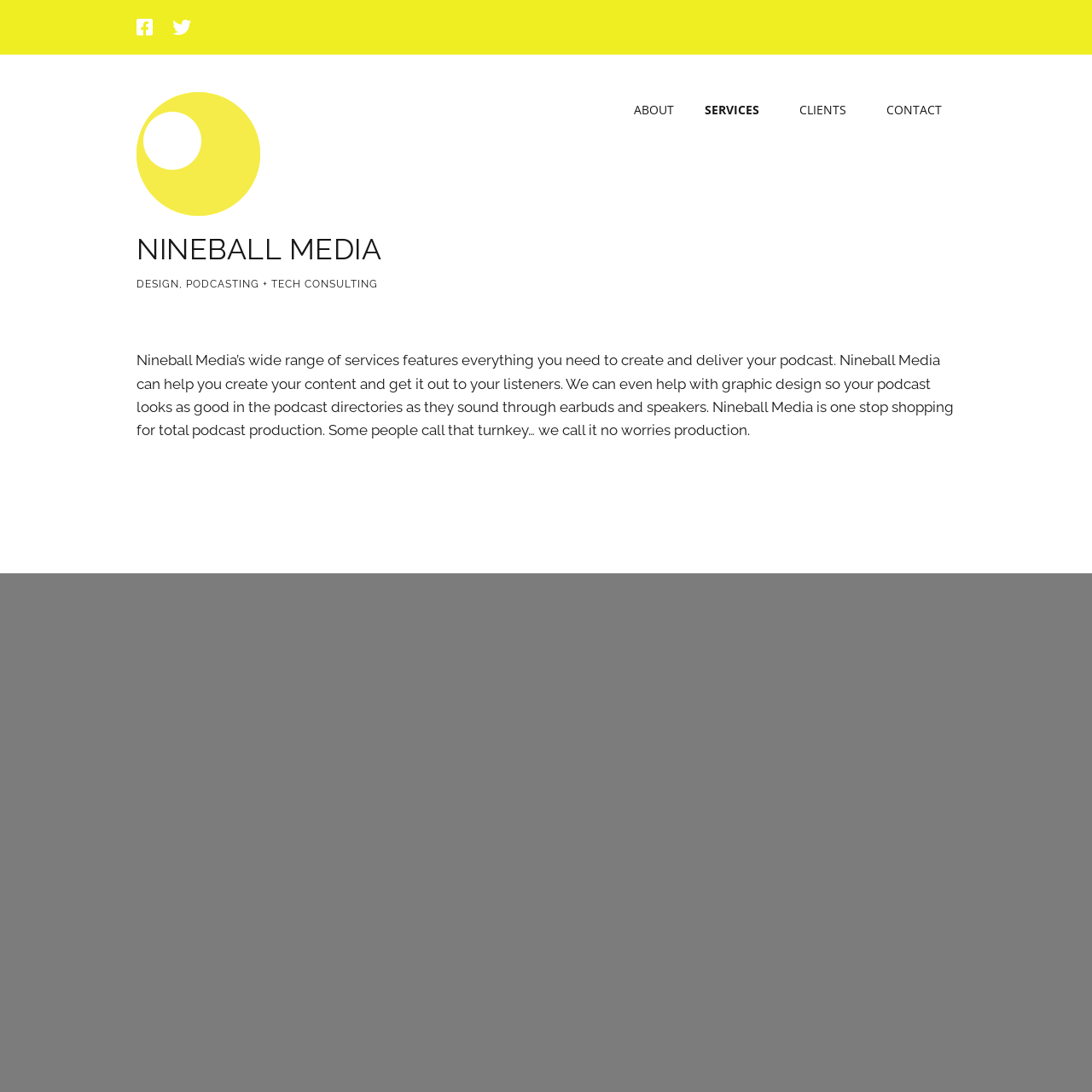Offer an in-depth caption of the entire webpage.

This webpage is about Nineball Media, a company that offers a total podcast solution. At the top left corner, there are social media links to Facebook and Twitter. Next to them is a link to Nineball Media, accompanied by an image of the company's logo. Below this, there is a heading that reads "NINEBALL MEDIA" in bold font, which is also a link.

Underneath the heading, there is a brief description of the company's services, stating that they offer design, podcasting, and tech consulting. Below this, there are several links to different sections of the website, including "ABOUT", "SERVICES", "DESIGN", "ECOURSES", "PODCASTING", and more. These links are arranged horizontally across the page, with some of them having icons next to them.

On the right side of the page, there are more links to specific services, such as "PODCAST TRAINING", "ADDING MUSIC", "REMOTE PRODUCTION", and others. These links are stacked vertically, with some of them having icons next to them.

In the main content area, there is a paragraph of text that describes Nineball Media's services in more detail, stating that they offer a wide range of services to help create and deliver podcasts, including content creation, graphic design, and more. This text is surrounded by a white background, making it stand out from the rest of the page.

At the bottom of the page, there are more links to "CLIENTS", "CLIENT KUDOS", and "CONTACT", as well as a copyright information section.